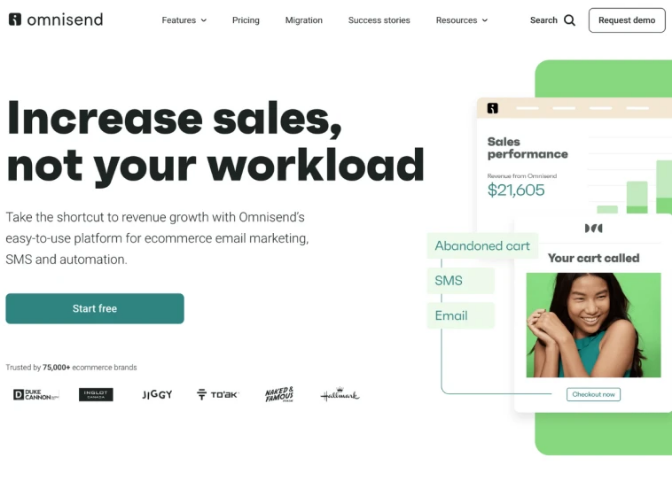Provide an in-depth description of the image.

The image showcases Omnisend's user-friendly platform designed for ecommerce marketing, highlighting the message "Increase sales, not your workload." This visually appealing graphic emphasizes the ease of using Omnisend for email marketing, SMS, and automation, aimed at boosting sales for online retailers. Featured prominently is a statistics display showing "Sales performance" with total revenue generated amounting to $21,605. Additional elements include reminders for "Abandoned cart," which showcases the capabilities of the platform in recovering lost sales through effective customer engagement strategies such as SMS and email notifications. The layout reveals a seamless integration of key features and offers a reassuring prompt to "Start free," encouraging potential users to try the service. The design resonates with clarity and intent, directly addressing the needs of ecommerce businesses for streamlined marketing solutions.